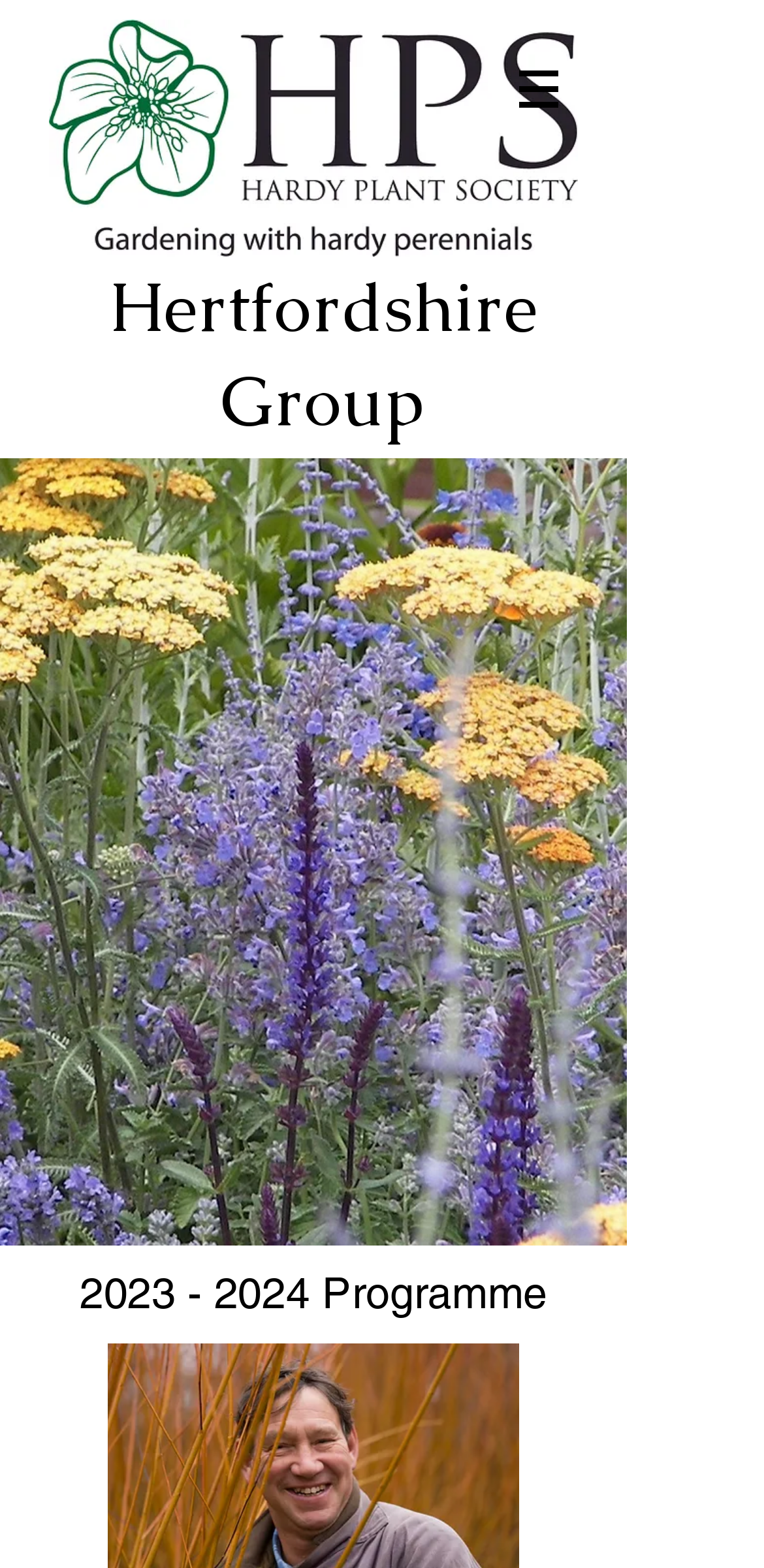Reply to the question with a brief word or phrase: What is the programme about?

2023 - 2024